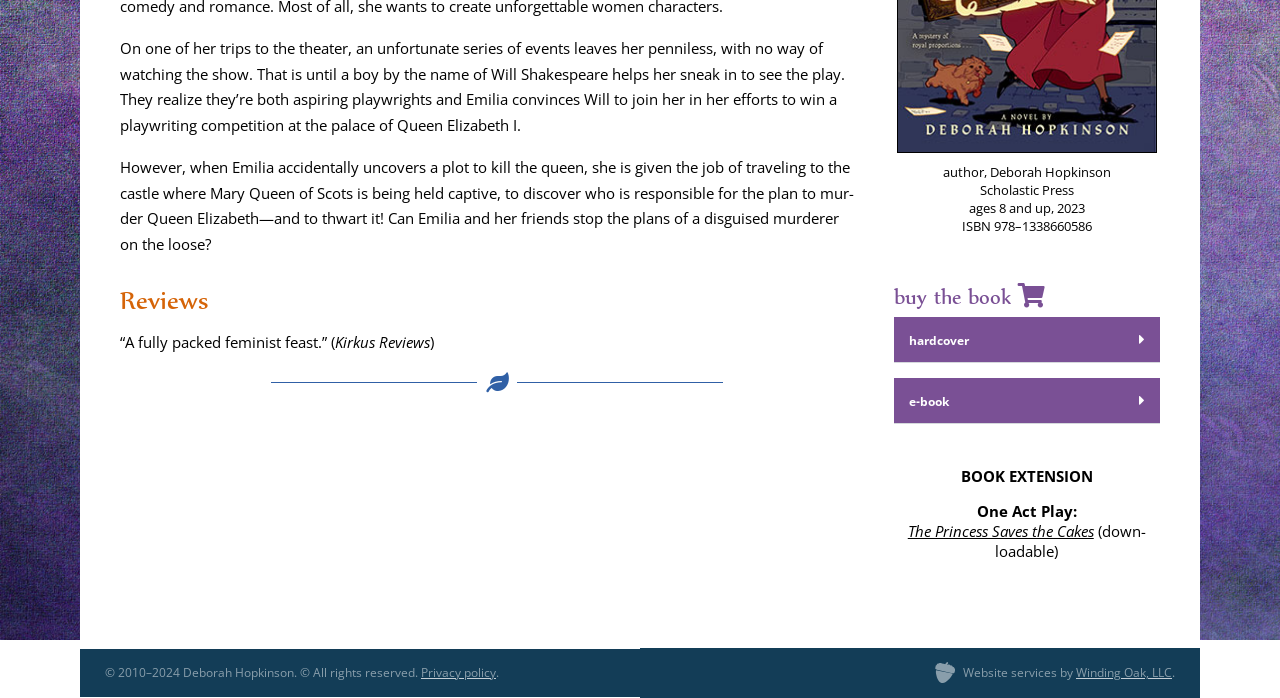Using the provided element description "Privacy policy", determine the bounding box coordinates of the UI element.

[0.329, 0.951, 0.388, 0.976]